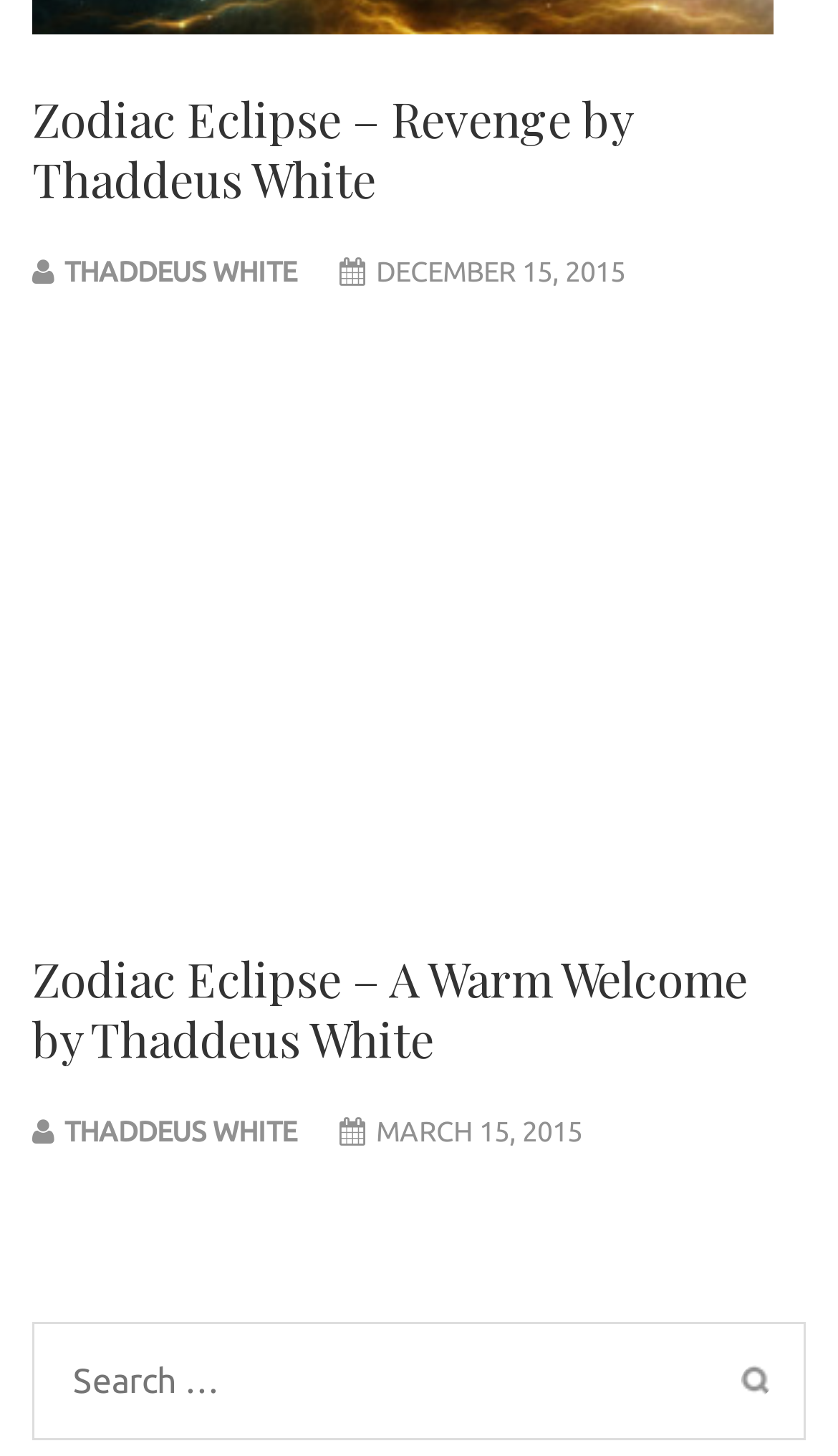How many articles are on this webpage?
Refer to the screenshot and answer in one word or phrase.

2